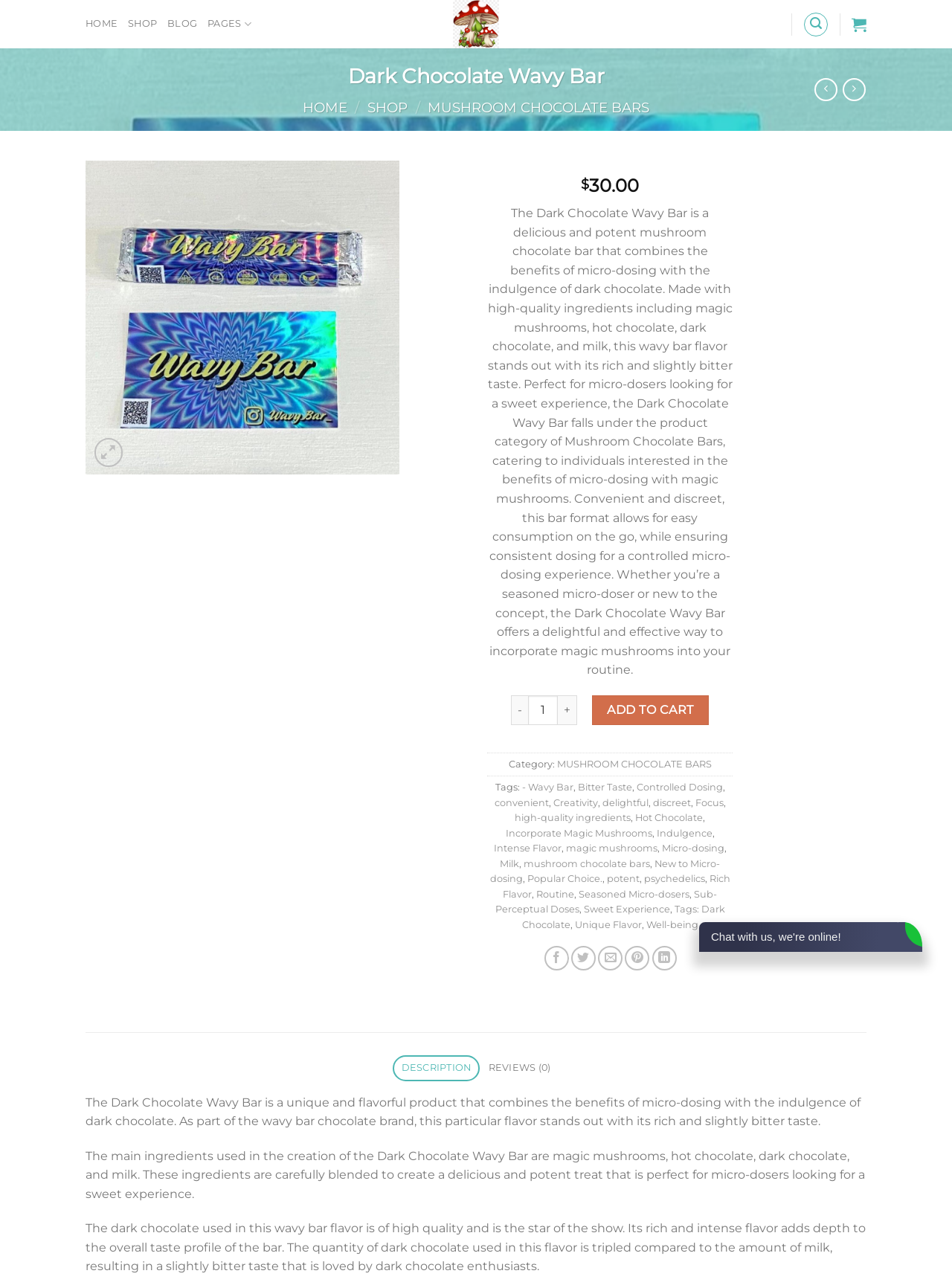Provide the bounding box coordinates for the specified HTML element described in this description: "aria-label="Search"". The coordinates should be four float numbers ranging from 0 to 1, in the format [left, top, right, bottom].

[0.845, 0.01, 0.87, 0.028]